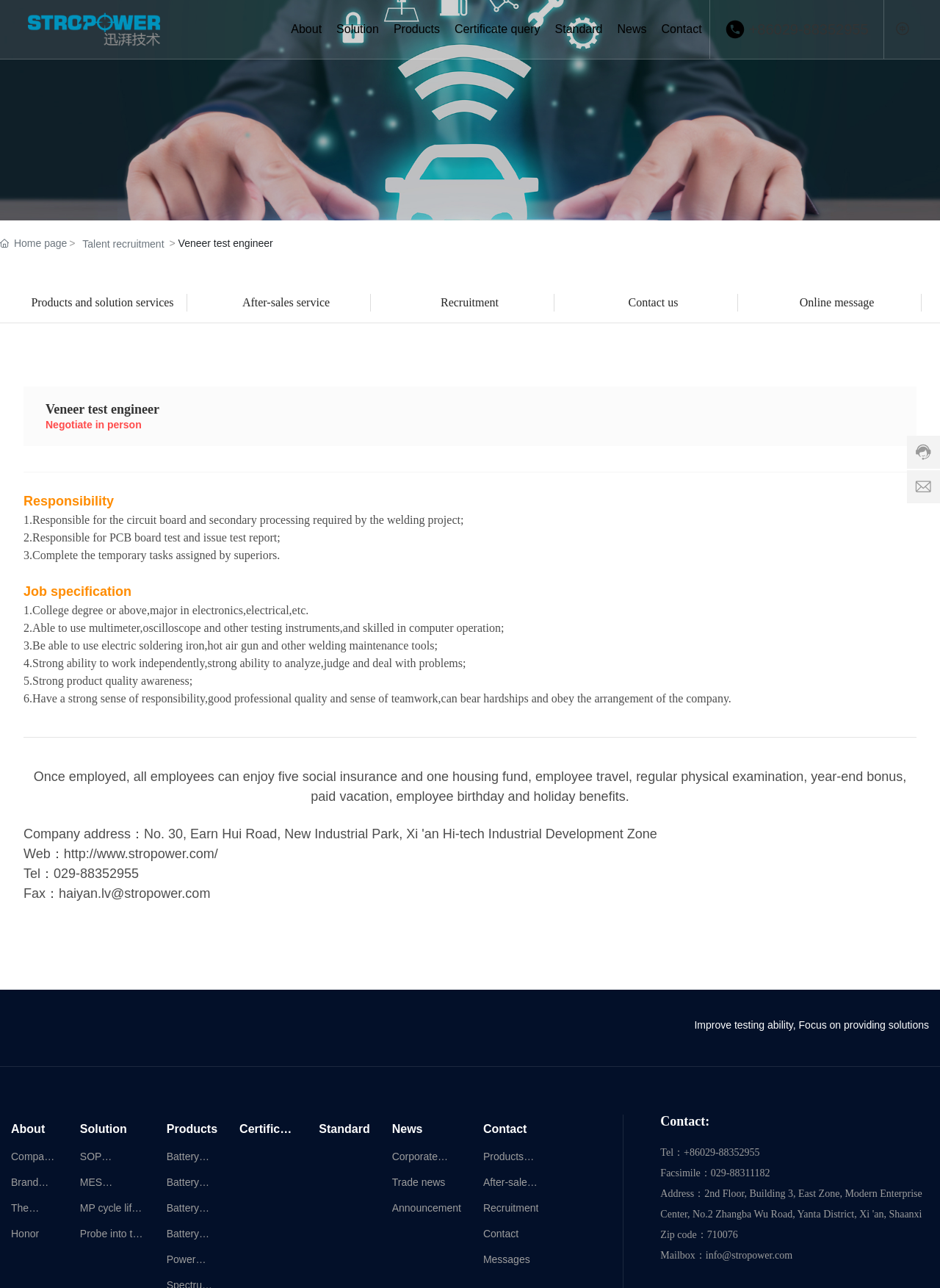Find the bounding box coordinates of the element I should click to carry out the following instruction: "Check the news about the company".

[0.417, 0.888, 0.491, 0.908]